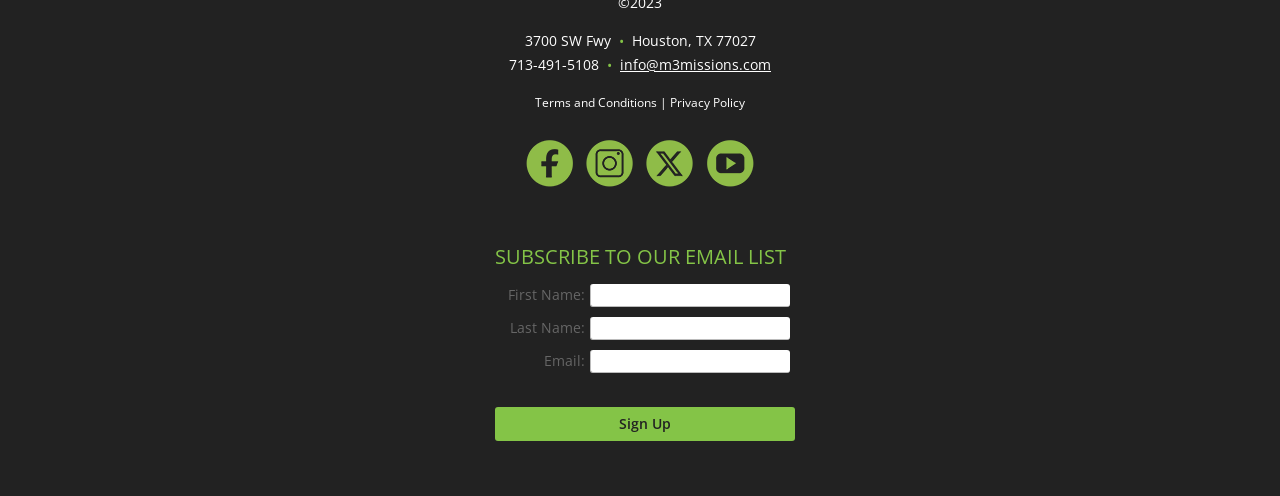What is the contact email of the organization? Please answer the question using a single word or phrase based on the image.

info@m3missions.com